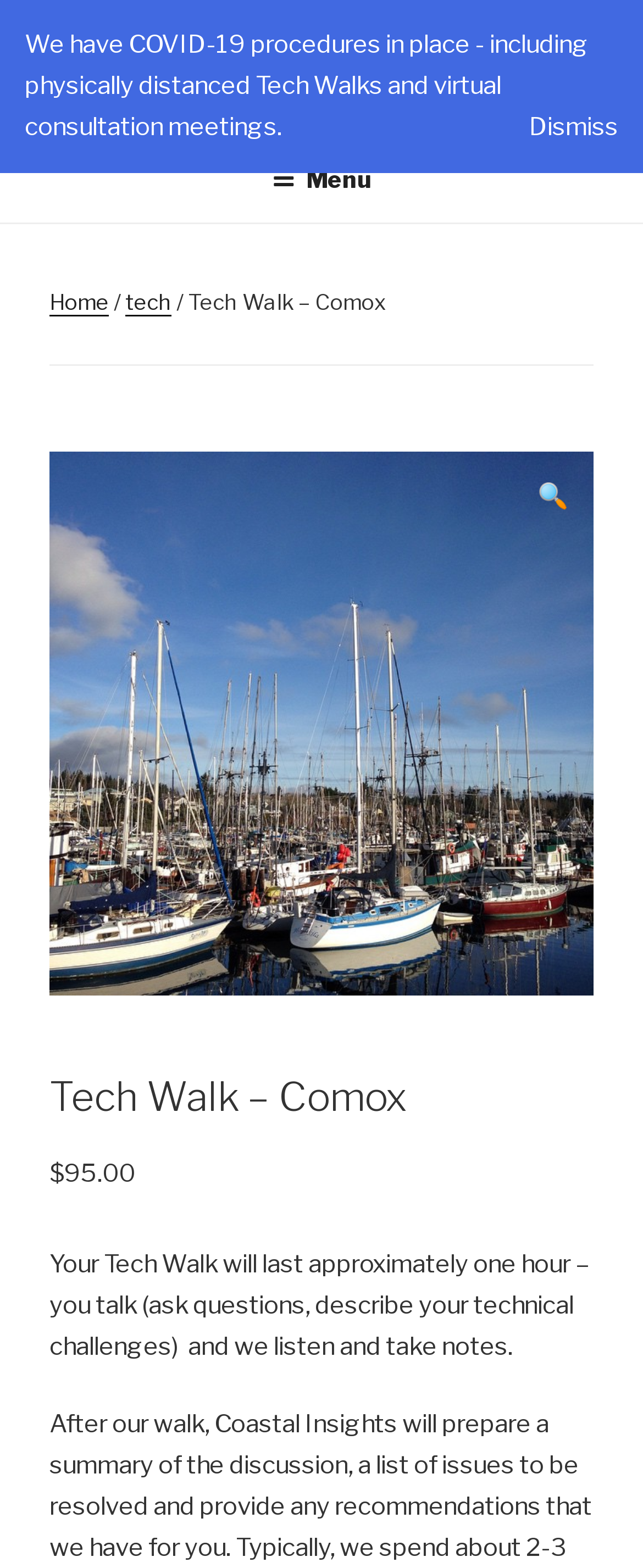Extract the bounding box for the UI element that matches this description: "Coastal Insights".

[0.077, 0.016, 0.763, 0.046]